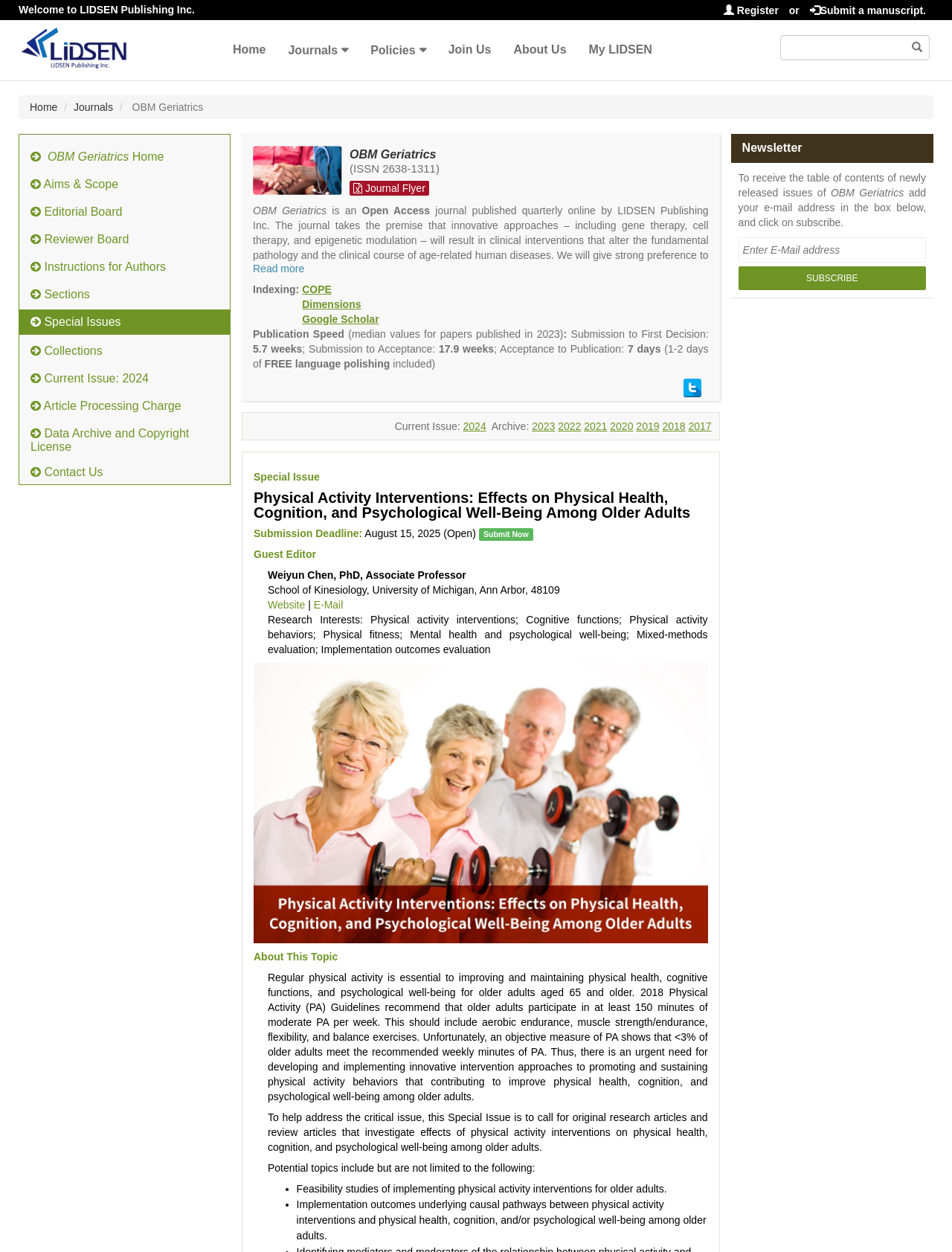Based on the image, provide a detailed response to the question:
What is the focus of the journal OBM Geriatrics?

The focus of the journal OBM Geriatrics can be found in the description of the journal, which states that it takes the premise that innovative approaches will result in clinical interventions that alter the fundamental pathology and the clinical course of age-related human diseases.